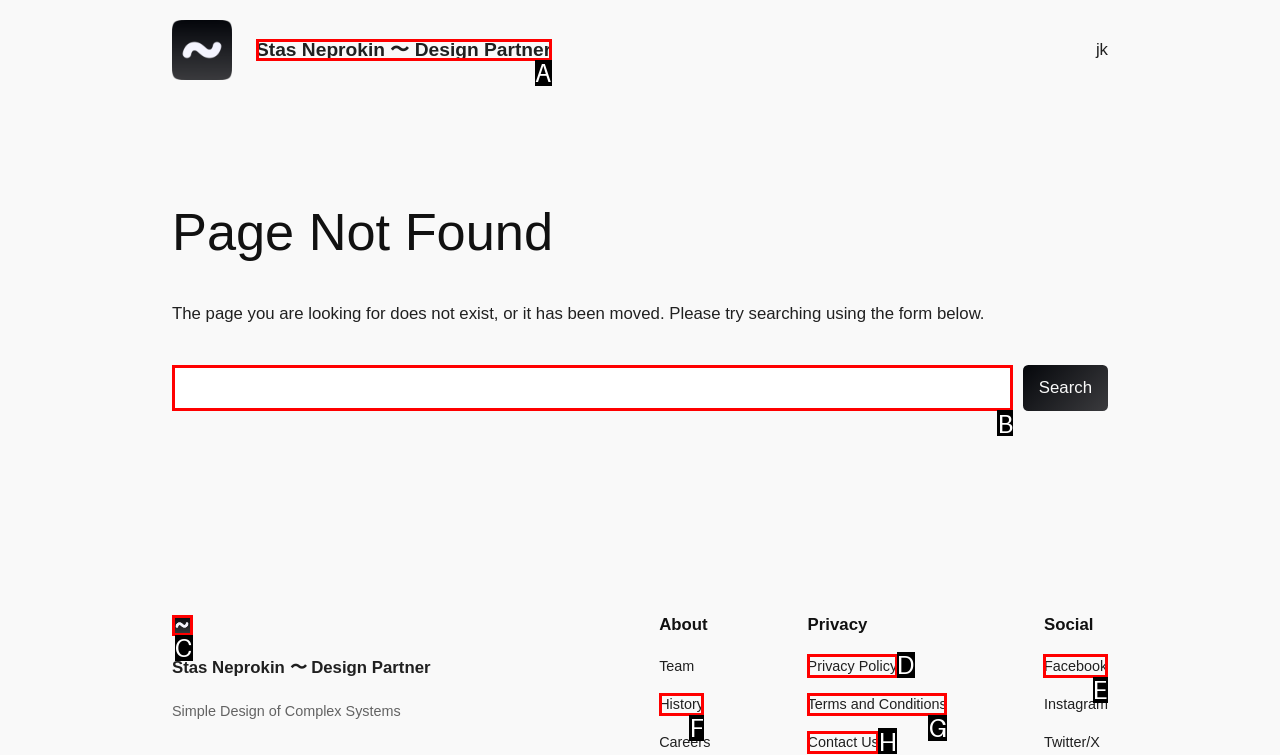Select the appropriate HTML element to click on to finish the task: View privacy policy.
Answer with the letter corresponding to the selected option.

D